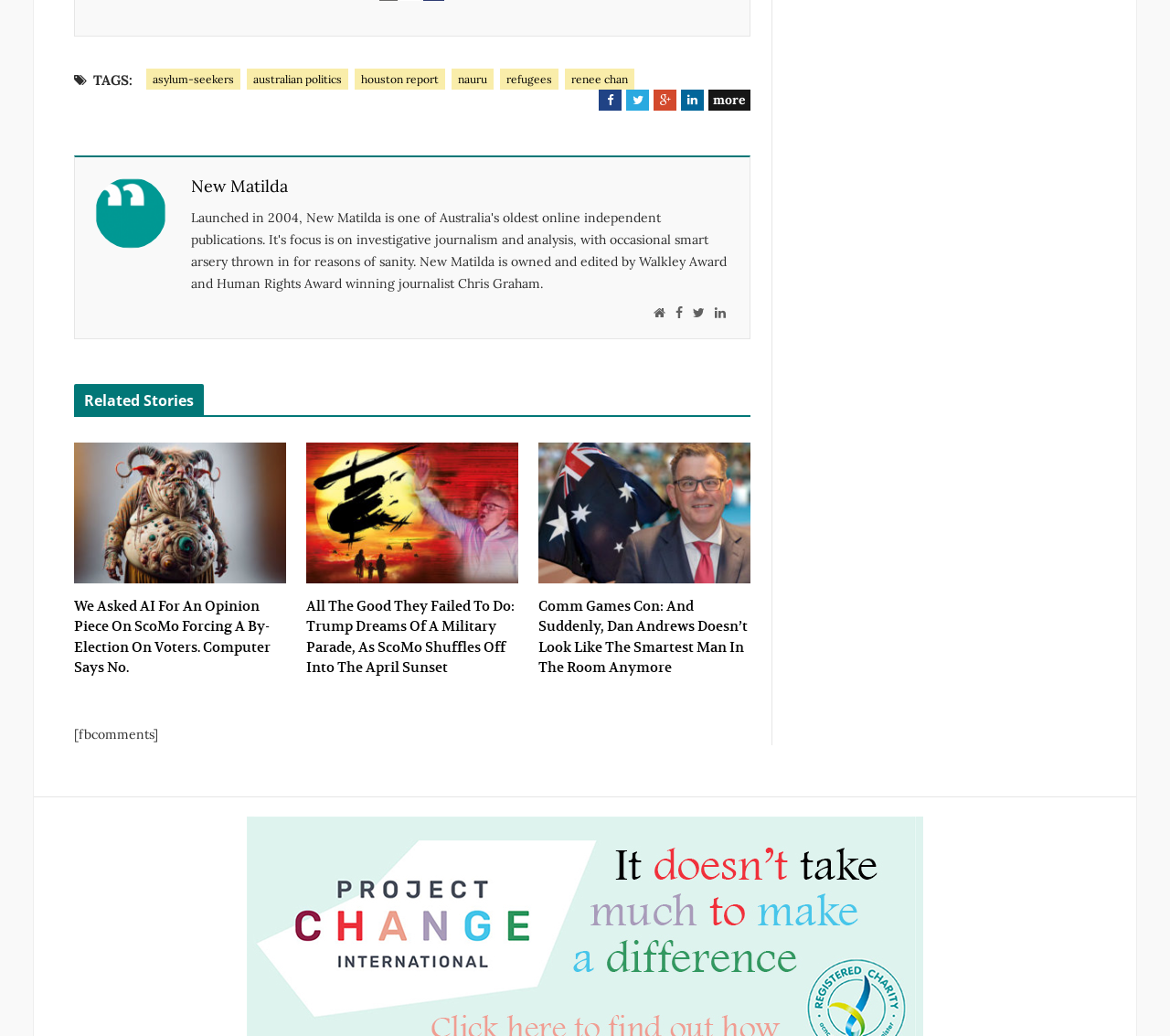Determine the bounding box coordinates of the UI element that matches the following description: "Facebook". The coordinates should be four float numbers between 0 and 1 in the format [left, top, right, bottom].

[0.512, 0.087, 0.531, 0.107]